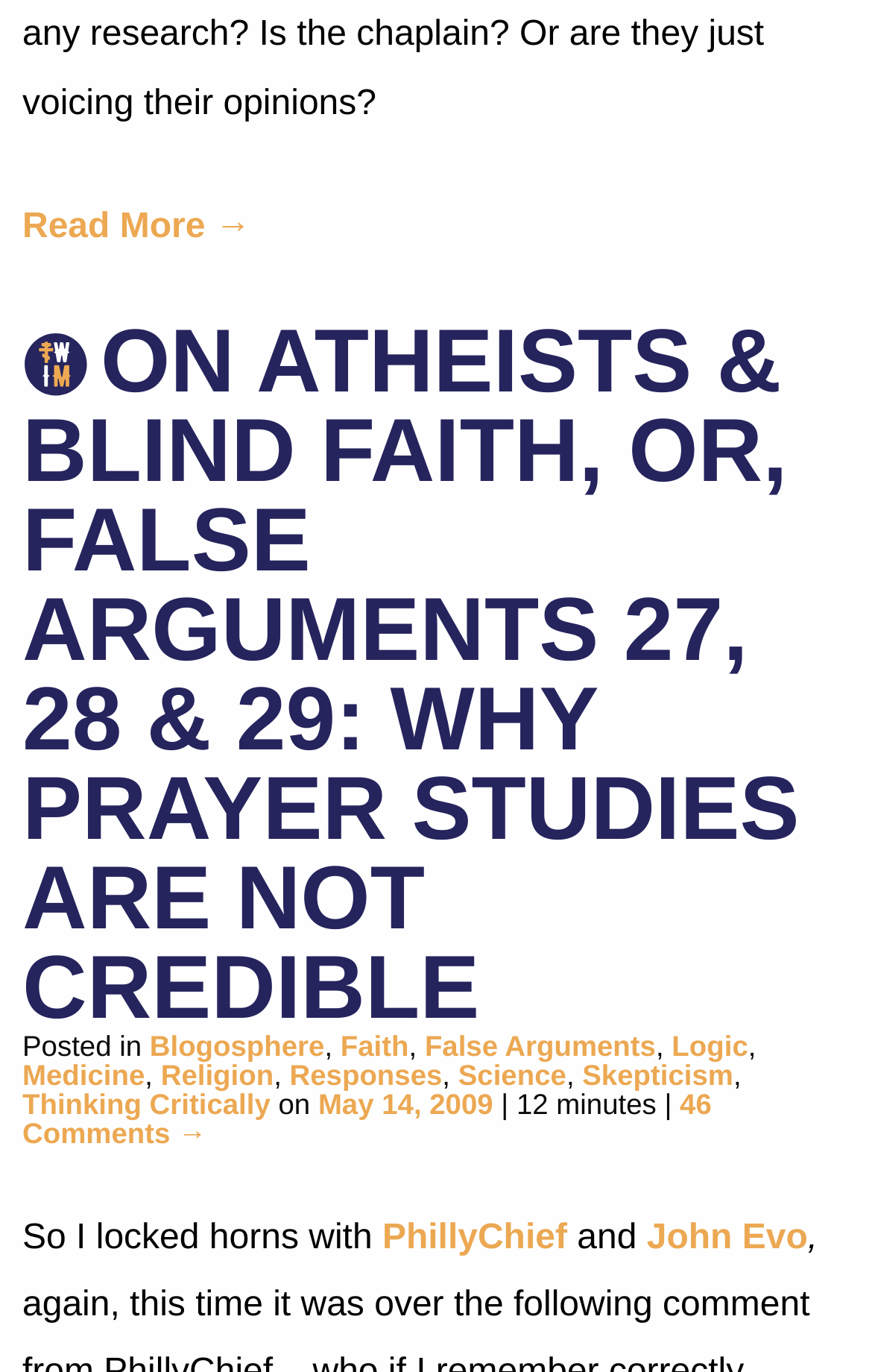Use a single word or phrase to answer the question:
What is the title of the blog post?

ON ATHEISTS & BLIND FAITH, OR, FALSE ARGUMENTS 27, 28 & 29: WHY PRAYER STUDIES ARE NOT CREDIBLE